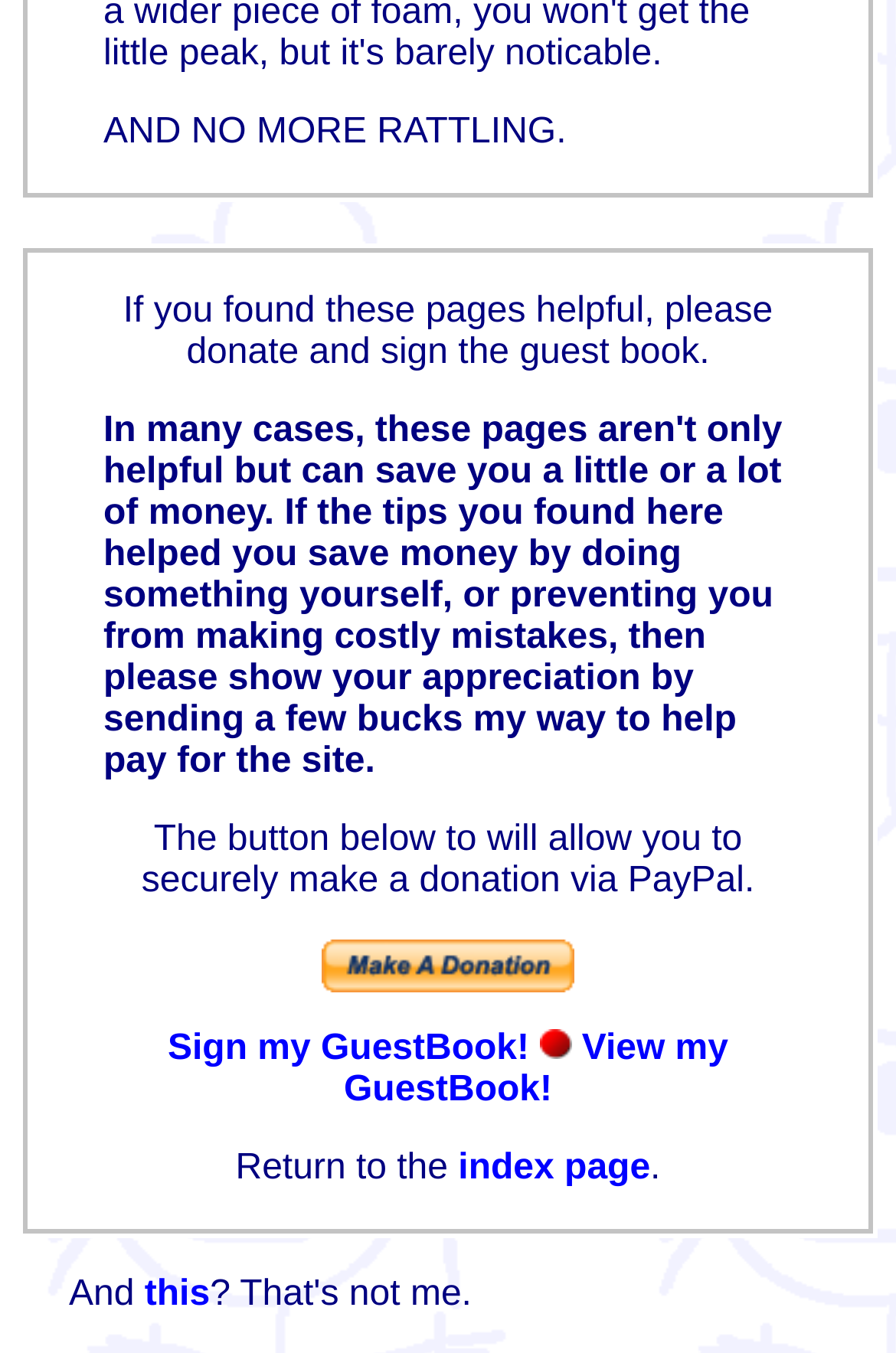What is the author encouraging users to do besides making a donation?
Analyze the image and deliver a detailed answer to the question.

The text in the layout table cell mentions that if the tips on the website are helpful, the author is encouraging users to not only make a donation but also to sign the guest book, which suggests that the author values user engagement and feedback.